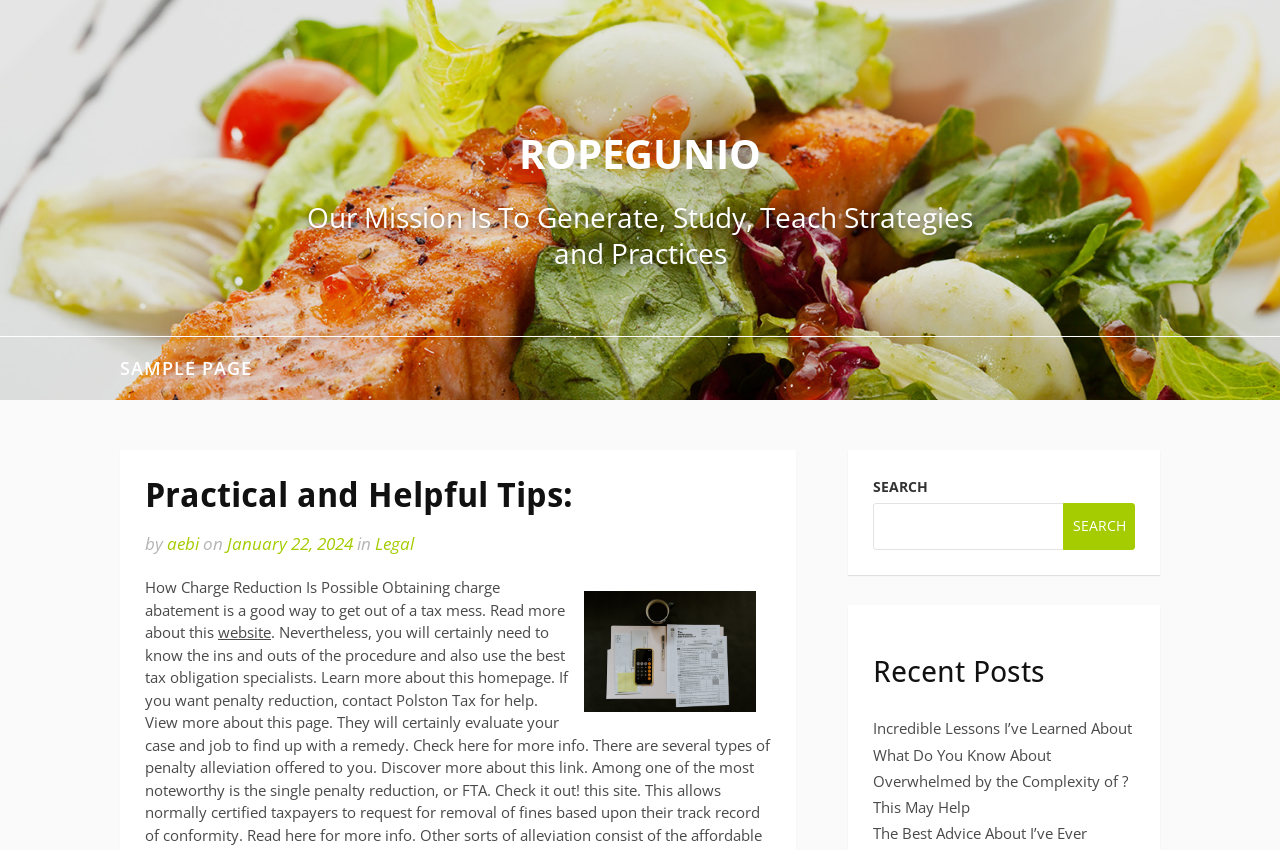What is the mission of Ropegunio?
Please provide a comprehensive answer based on the contents of the image.

The mission of Ropegunio is stated in the static text element 'Our Mission Is To Generate, Study, Teach Strategies and Practices' which is located at the top of the webpage, indicating the purpose and objective of the website.